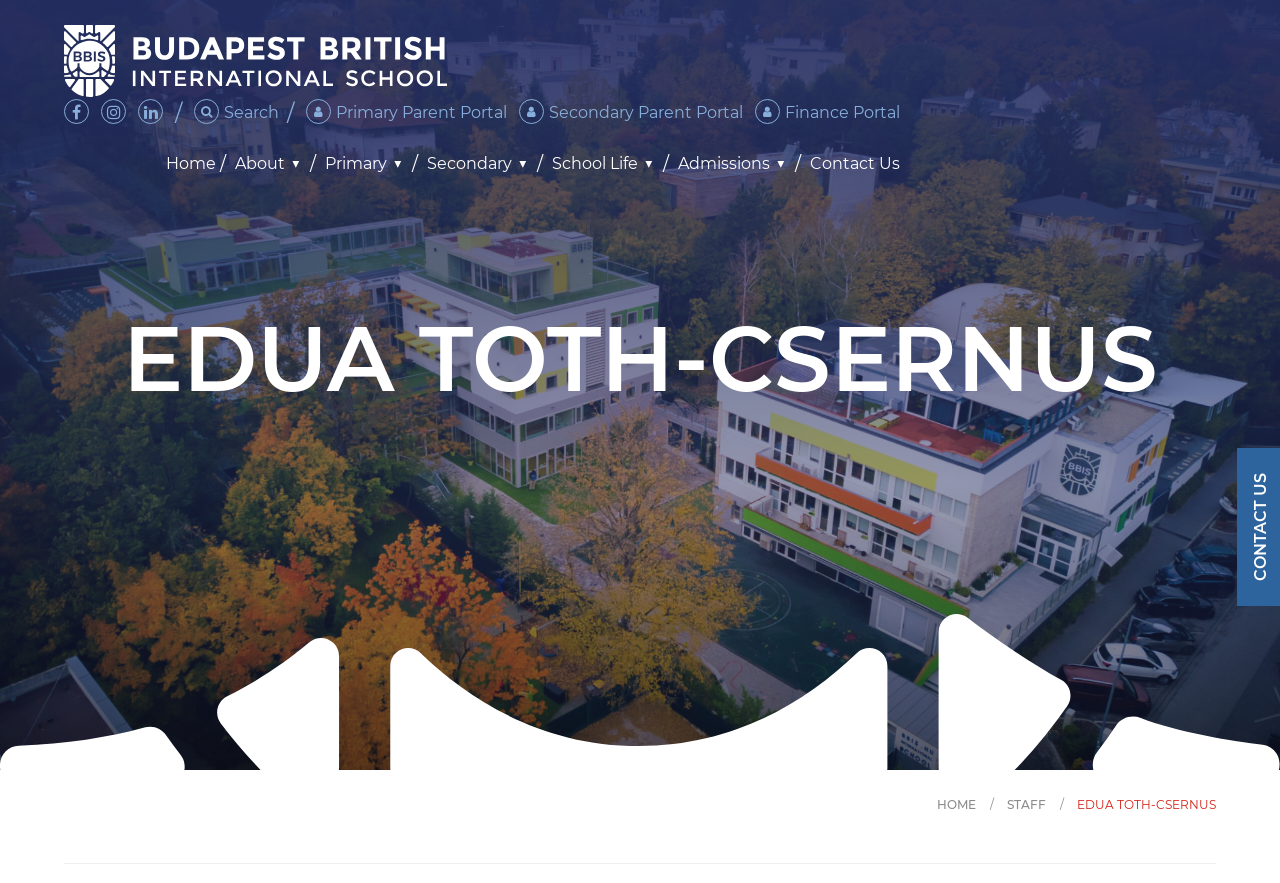Identify the bounding box coordinates of the clickable region necessary to fulfill the following instruction: "Contact Us". The bounding box coordinates should be four float numbers between 0 and 1, i.e., [left, top, right, bottom].

[0.633, 0.172, 0.703, 0.197]